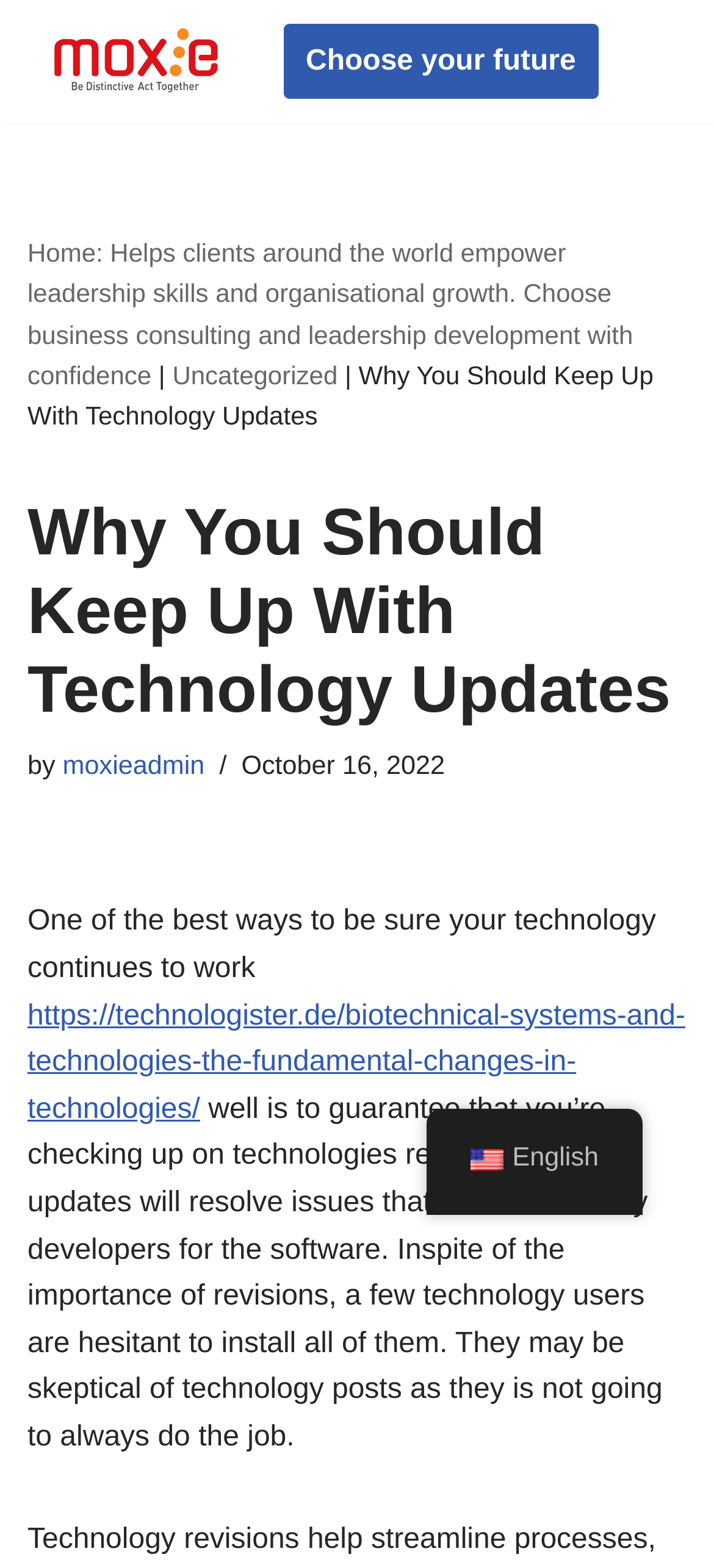Please predict the bounding box coordinates (top-left x, top-left y, bottom-right x, bottom-right y) for the UI element in the screenshot that fits the description: moxieadmin

[0.088, 0.48, 0.287, 0.499]